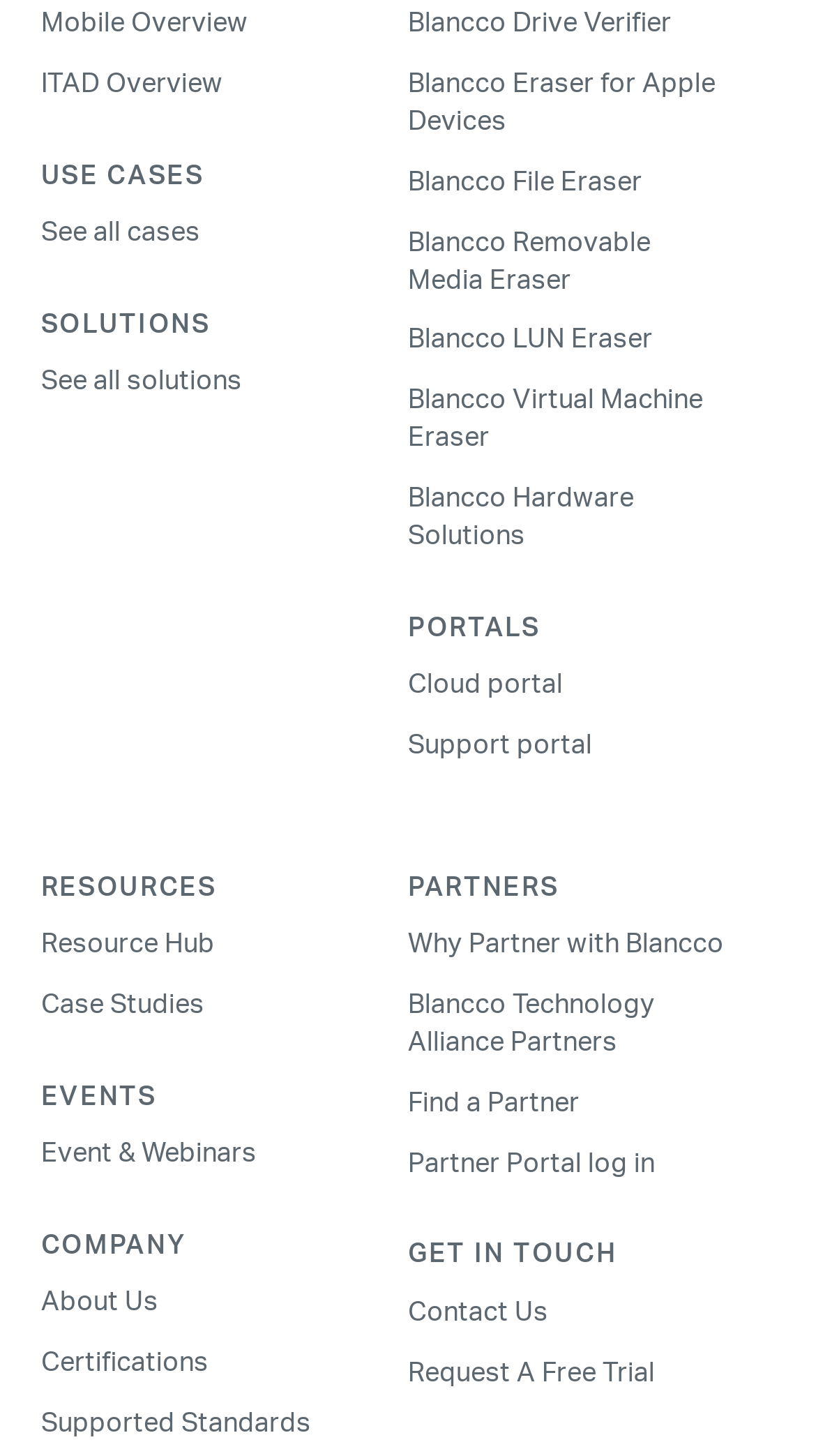Identify the bounding box coordinates of the region that needs to be clicked to carry out this instruction: "Explore ITAD overview". Provide these coordinates as four float numbers ranging from 0 to 1, i.e., [left, top, right, bottom].

[0.05, 0.049, 0.273, 0.066]